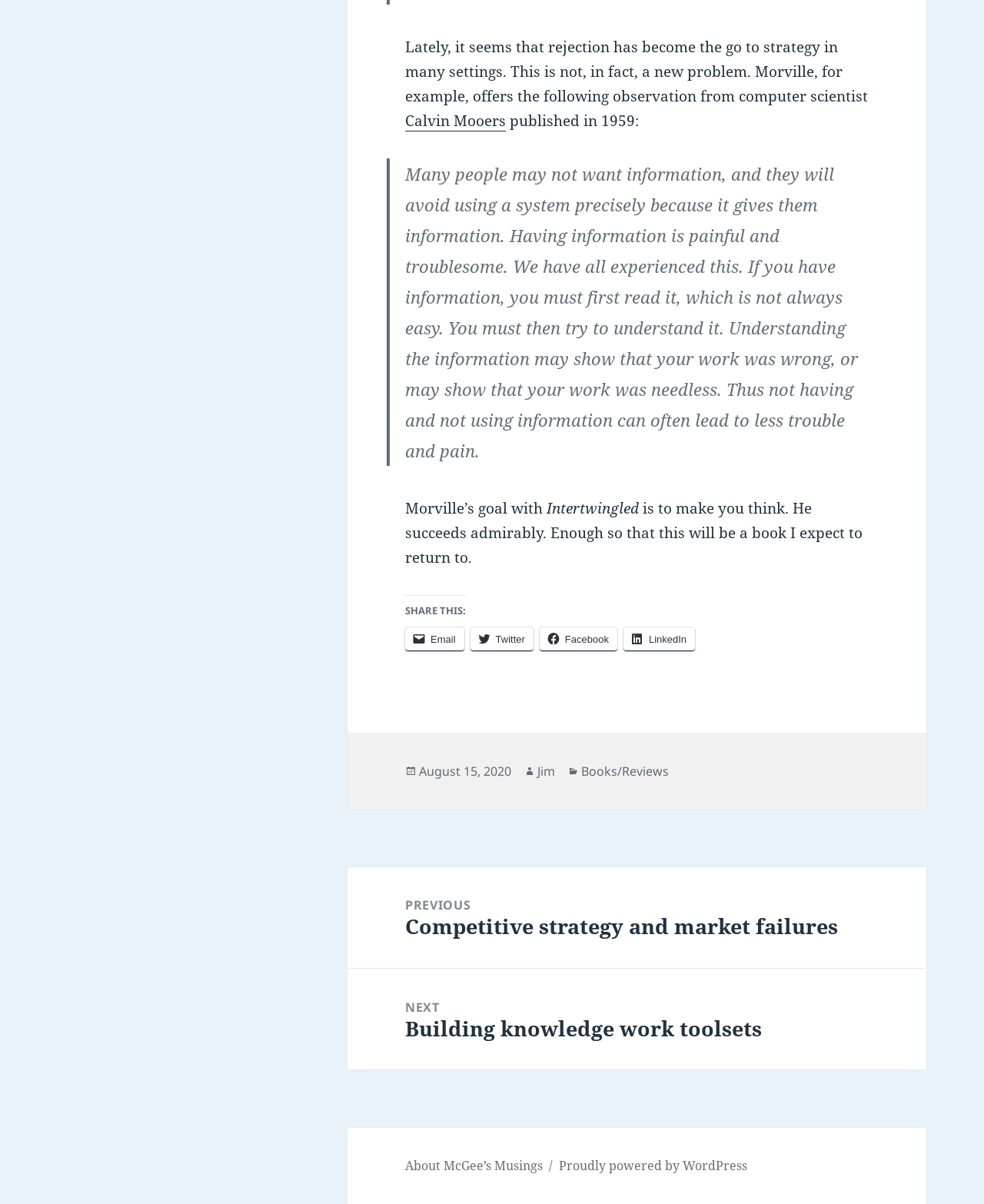Identify the bounding box coordinates for the element that needs to be clicked to fulfill this instruction: "Read the book review of Intertwingled". Provide the coordinates in the format of four float numbers between 0 and 1: [left, top, right, bottom].

[0.555, 0.414, 0.649, 0.43]